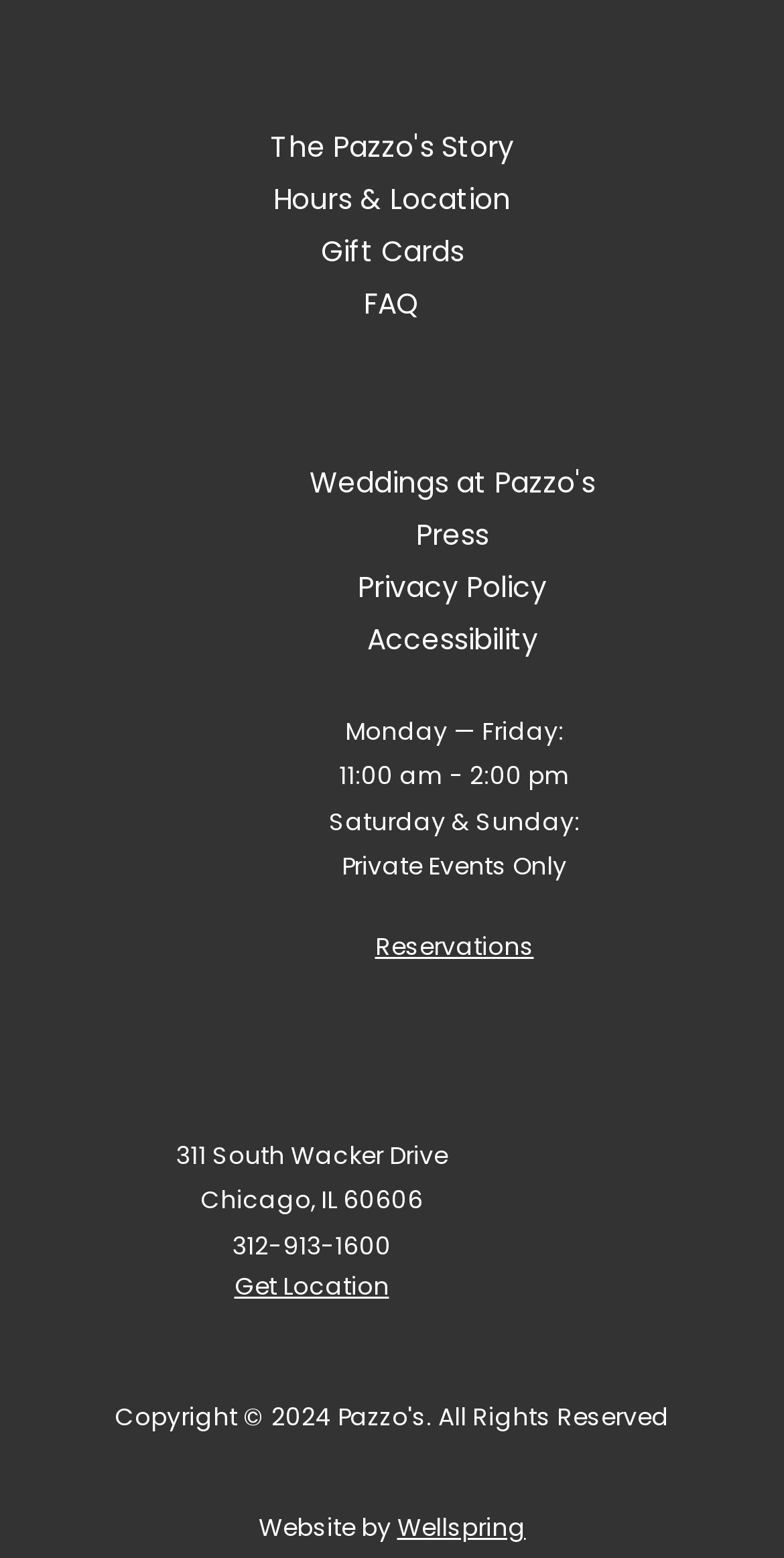What is the name of the restaurant?
Please give a detailed and elaborate answer to the question.

The name of the restaurant can be found in the link 'The Pazzo's Story' and also in the image 'Pazzo's logo in white'.